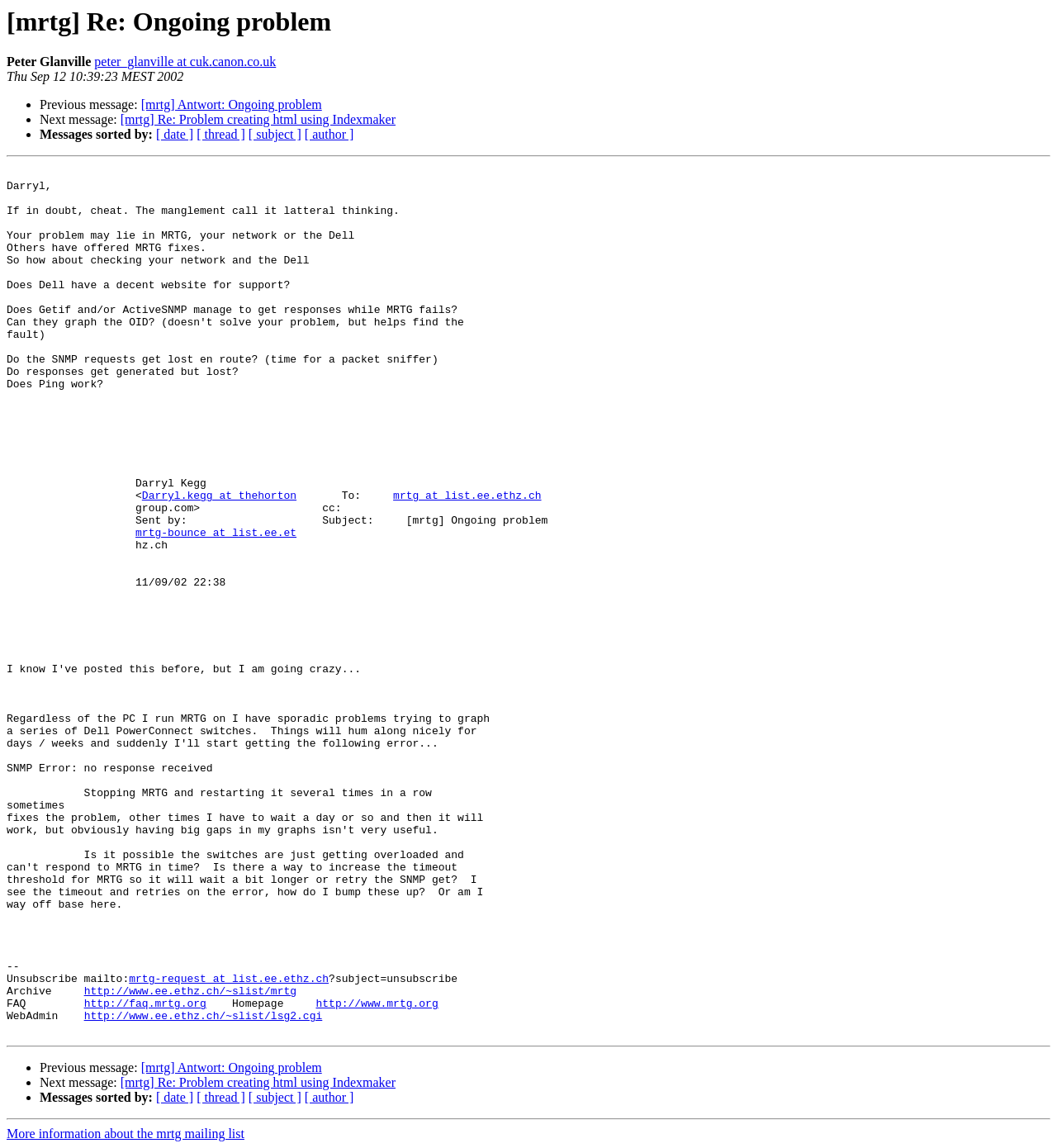Specify the bounding box coordinates (top-left x, top-left y, bottom-right x, bottom-right y) of the UI element in the screenshot that matches this description: [ thread ]

[0.186, 0.111, 0.232, 0.123]